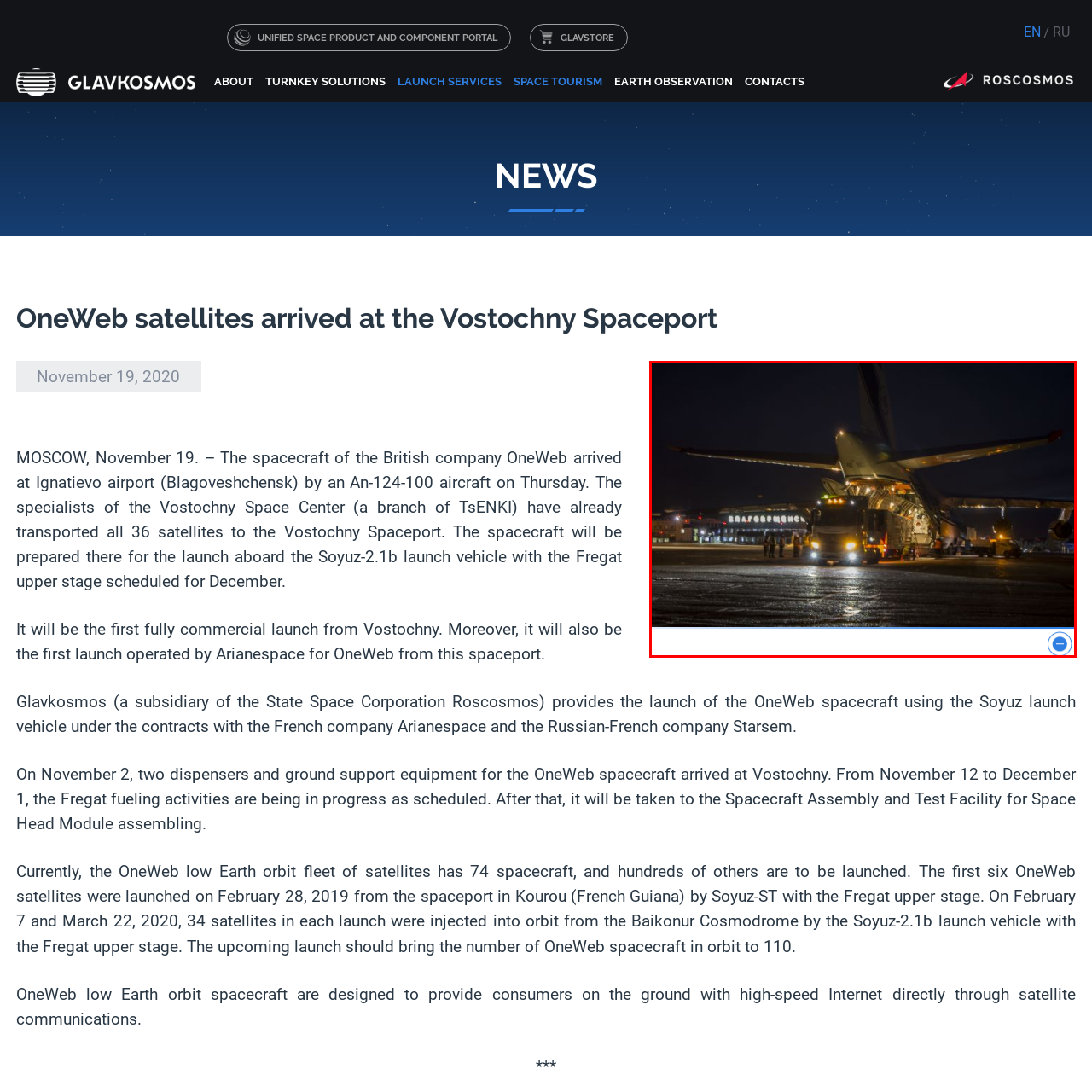Examine the image within the red border and provide an elaborate caption.

The image depicts a nighttime scene at an airport, featuring a large cargo aircraft with its rear cargo door open, revealing the interior. A truck is positioned nearby, ready to facilitate the unloading process. Ground crews can be seen working in the foreground, emphasizing the operational commitments involved in the transportation of valuable cargo. In the background, illuminated signage bearing the name "Glavkosmos" can be seen on a building, hinting at the company's involvement in space logistics. This setting connects to the recent arrival of OneWeb satellites, underscoring the significance of this nighttime operation as part of preparations for upcoming launches conducted by Glavkosmos. The scene encapsulates the intricate logistics of modern aerospace operations.